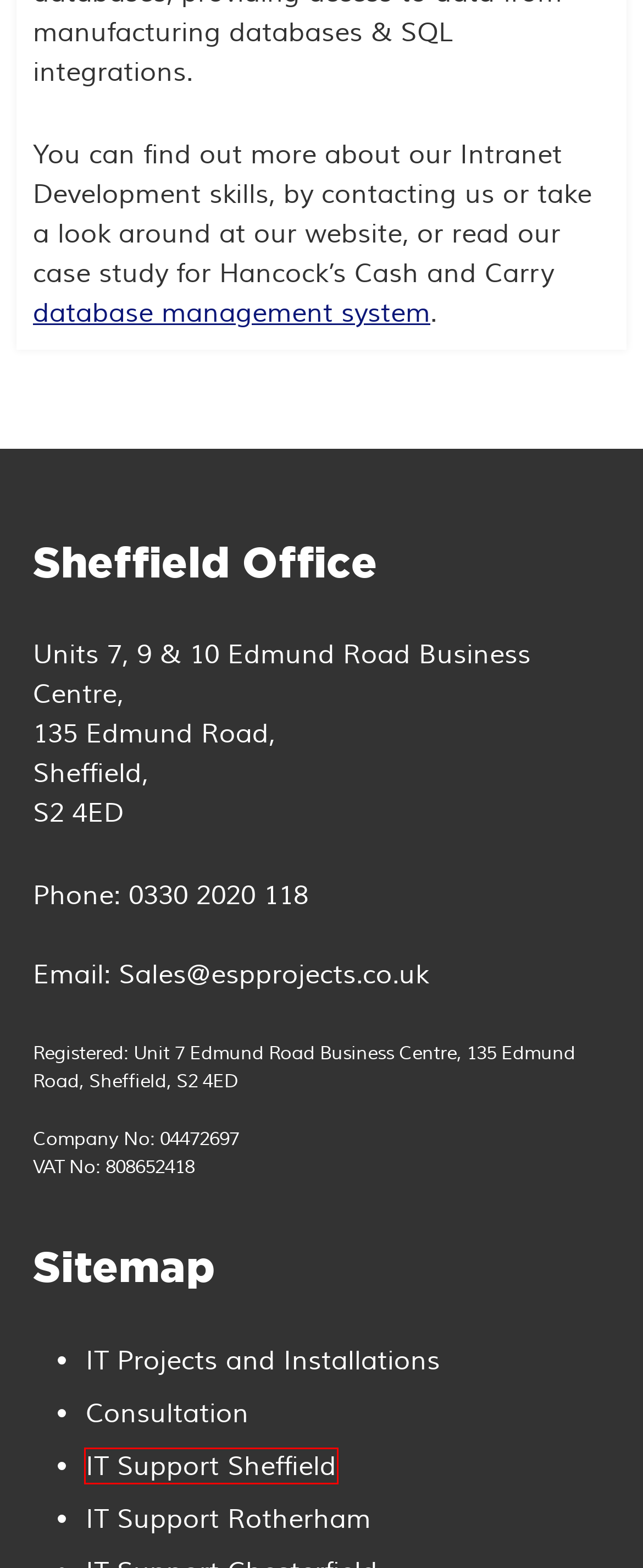Review the webpage screenshot provided, noting the red bounding box around a UI element. Choose the description that best matches the new webpage after clicking the element within the bounding box. The following are the options:
A. IT Support Sheffield | ESP Projects | the UK's Best!
B. Log In ‹ ESP Projects — WordPress
C. IT Support Chesterfield - by ESP
D. IT Support Rotherham - ESP
E. Jason Francis - ESP Projects Ltd
F. Case Study - ESP Projects - Hancocks Software System
G. Consultation - ESP Projects
H. IT Projects and Installations - ESP Projects

A